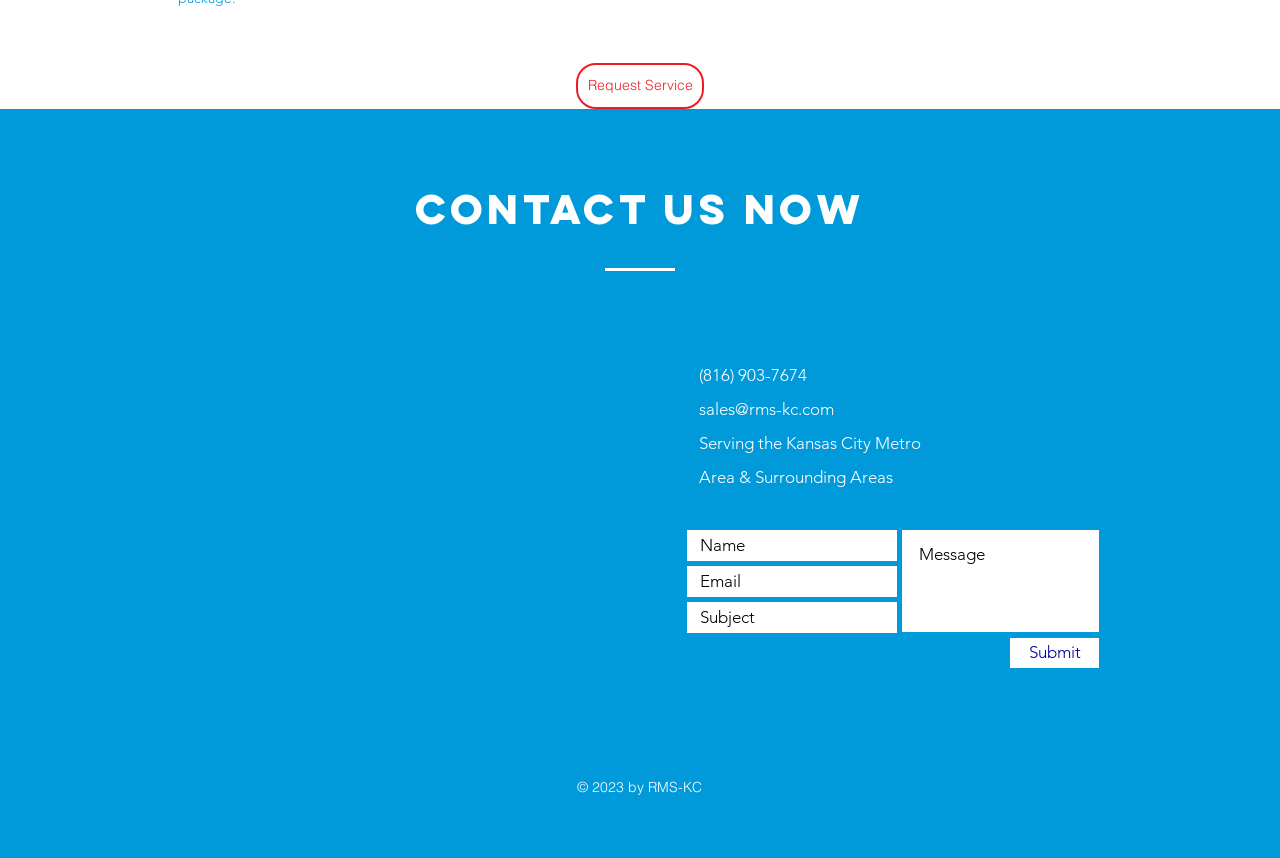Provide a one-word or short-phrase answer to the question:
What areas does RMS-KC serve?

Kansas City Metro Area & Surrounding Areas